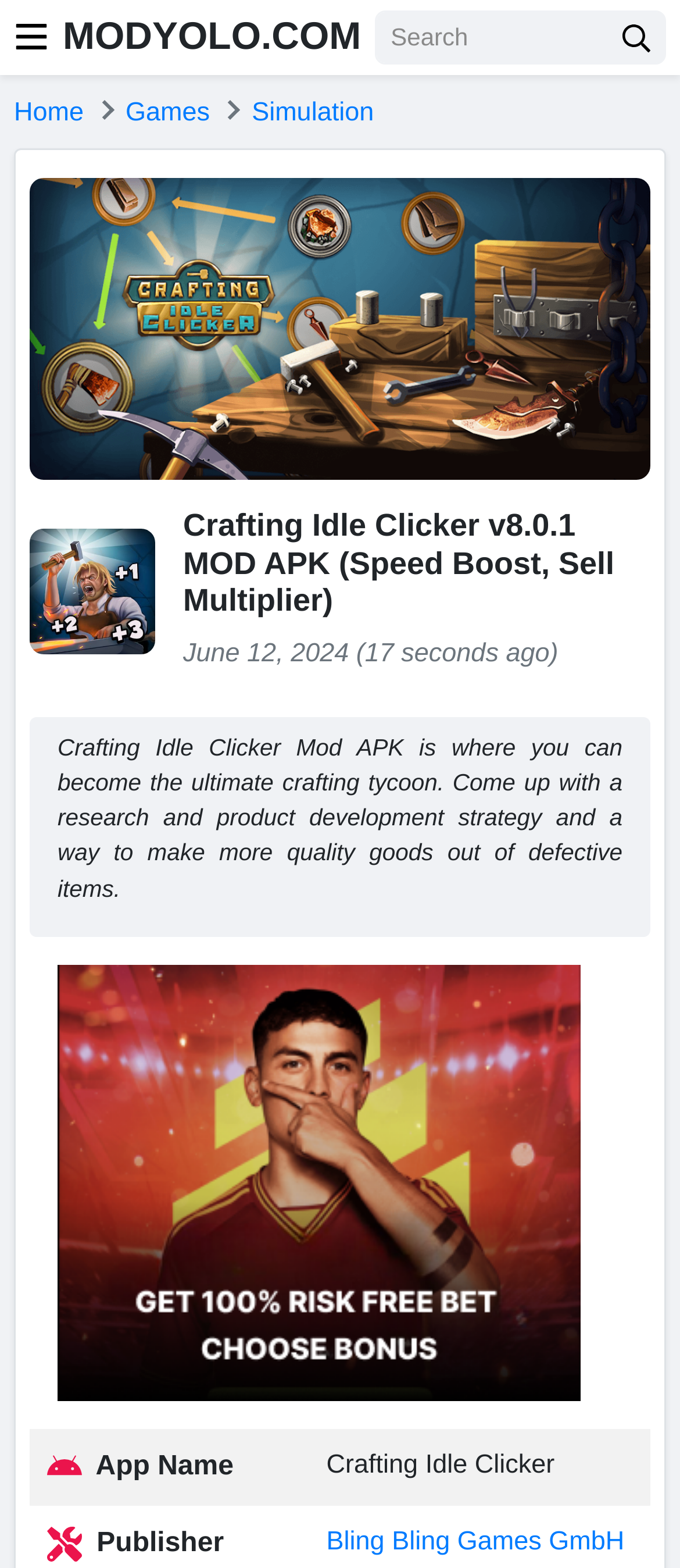Please provide the bounding box coordinates for the element that needs to be clicked to perform the following instruction: "Go to home page". The coordinates should be given as four float numbers between 0 and 1, i.e., [left, top, right, bottom].

[0.021, 0.062, 0.123, 0.081]